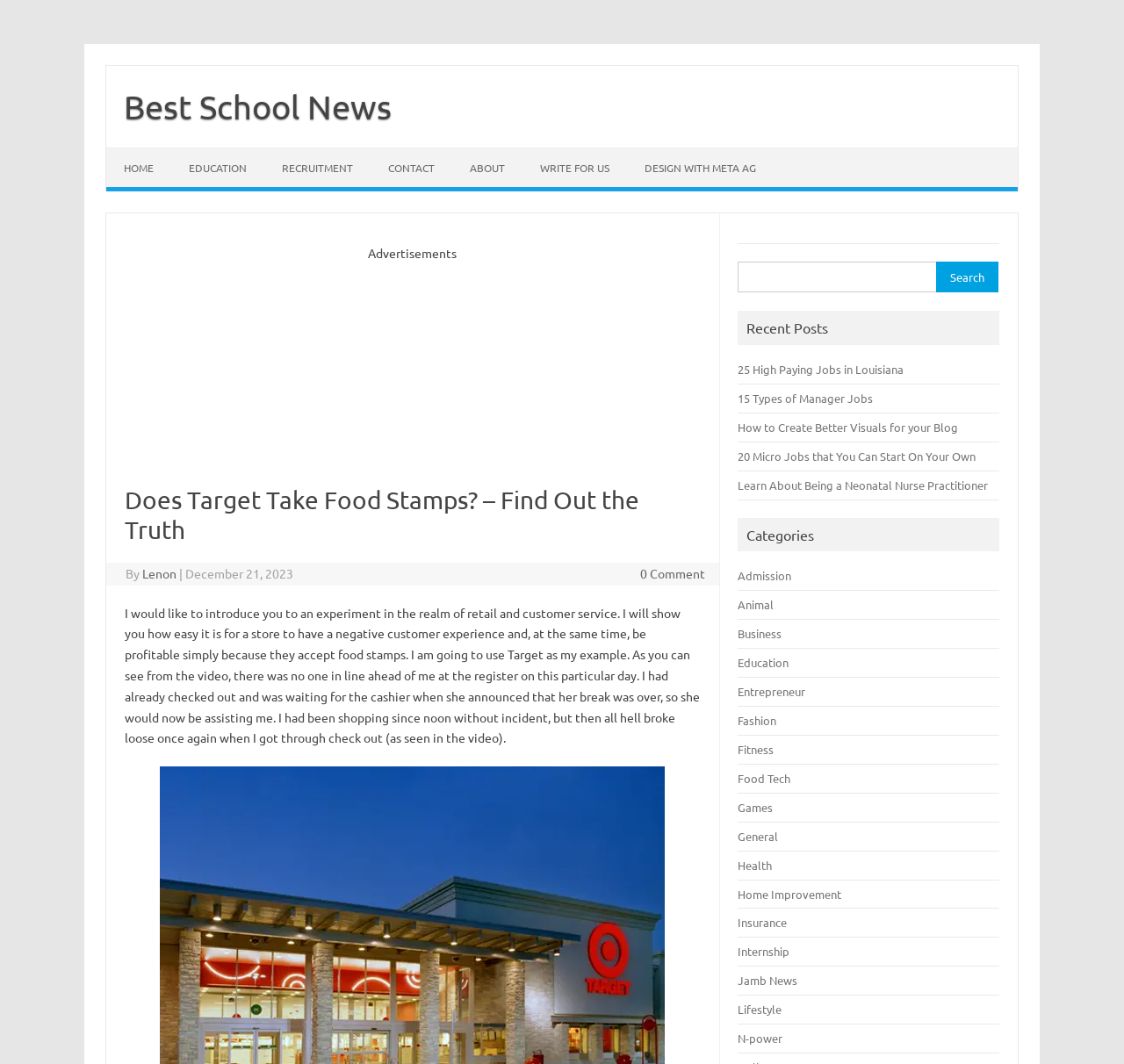Locate the bounding box coordinates of the element that should be clicked to execute the following instruction: "Click on the 'Land Use' category".

None